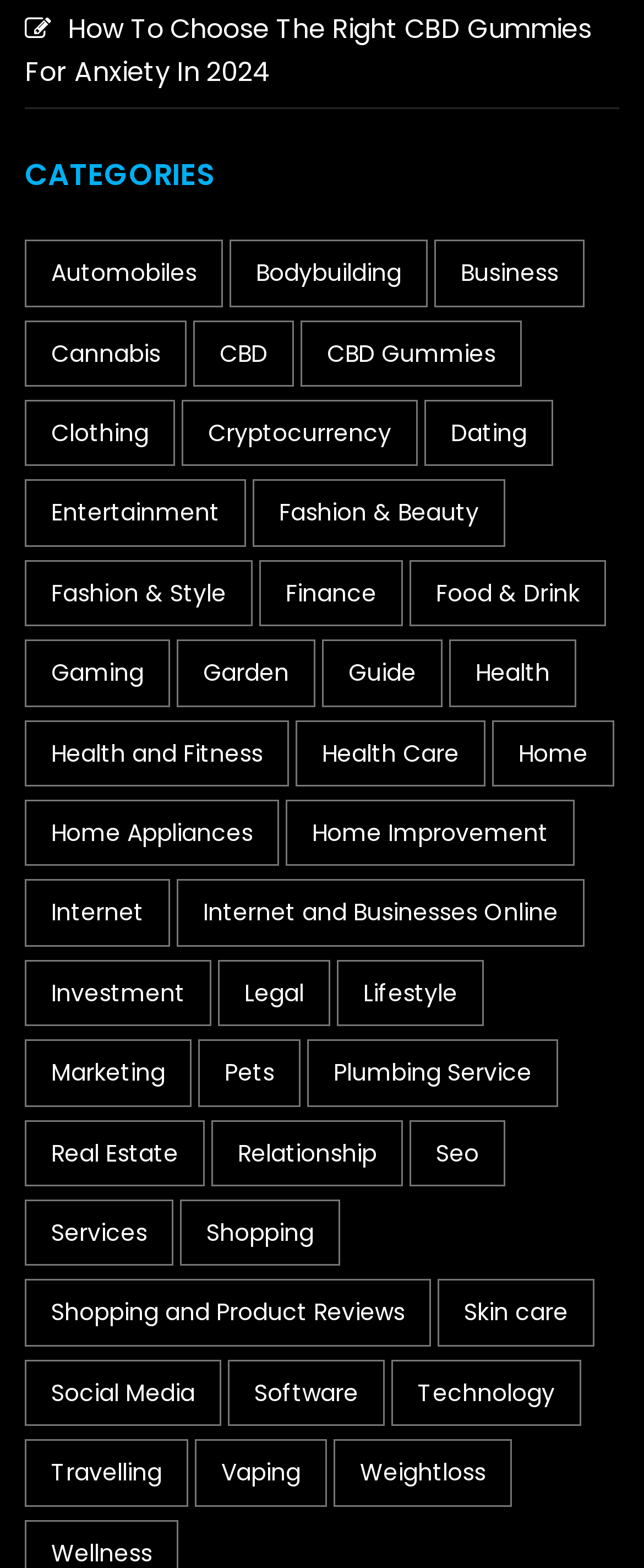What is the position of the 'Gaming' category?
We need a detailed and meticulous answer to the question.

By comparing the y1 and y2 coordinates of the bounding boxes, I determined that the 'Gaming' category is above the 'Guide' category, as its y1 and y2 values are smaller.